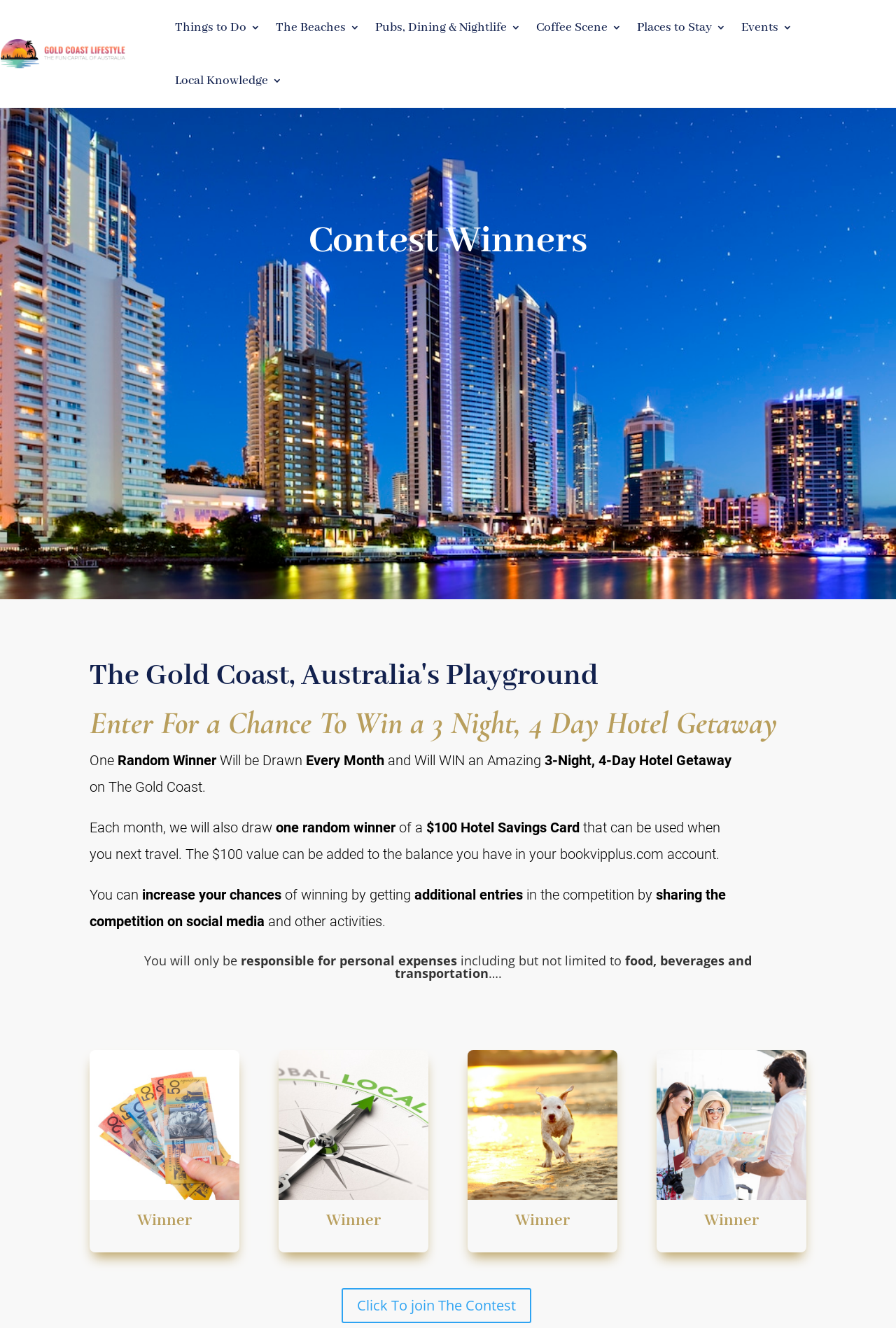Determine the bounding box coordinates for the UI element with the following description: "Track Order". The coordinates should be four float numbers between 0 and 1, represented as [left, top, right, bottom].

None